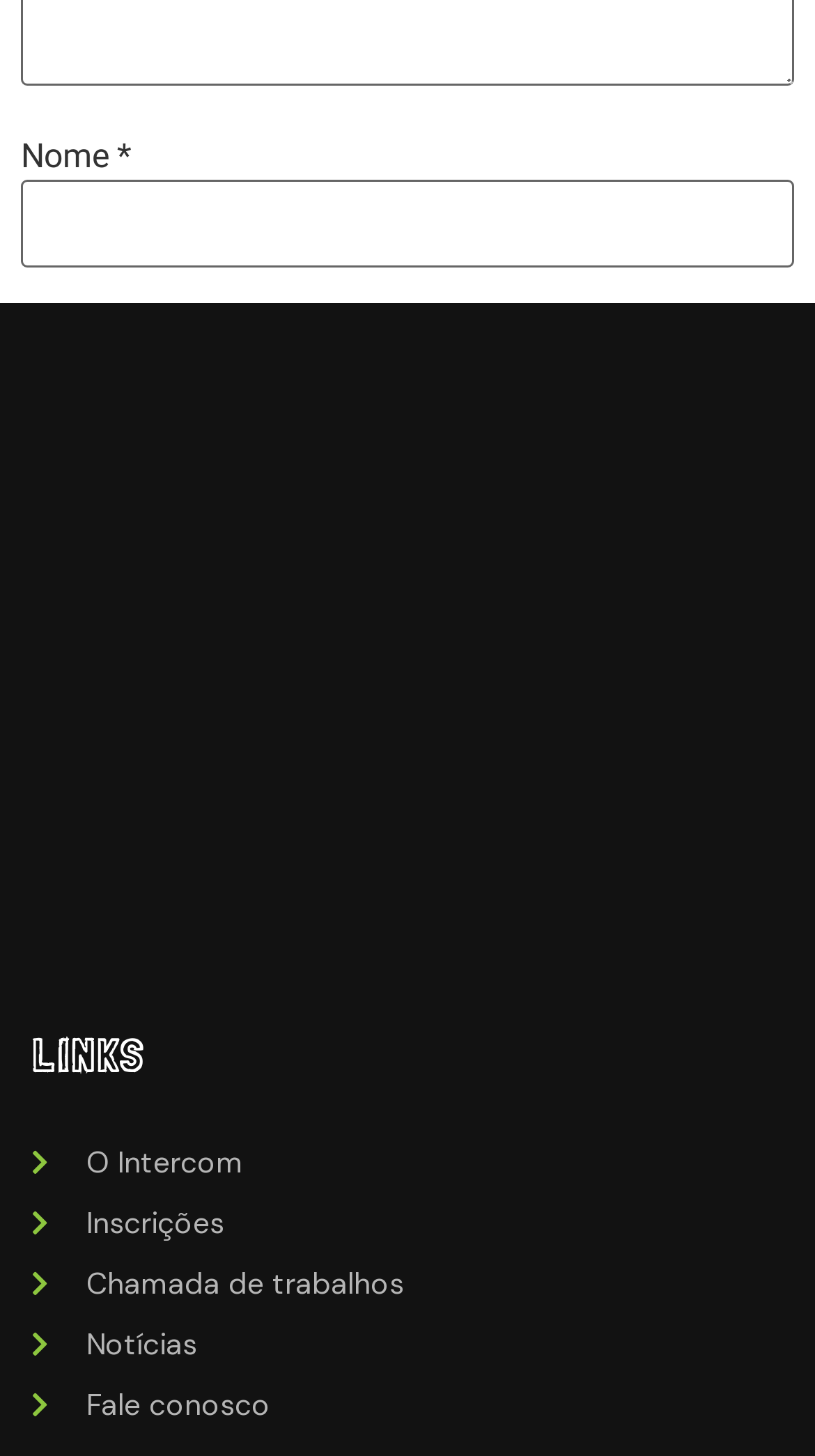Please identify the bounding box coordinates of where to click in order to follow the instruction: "Input your email".

[0.026, 0.239, 0.974, 0.299]